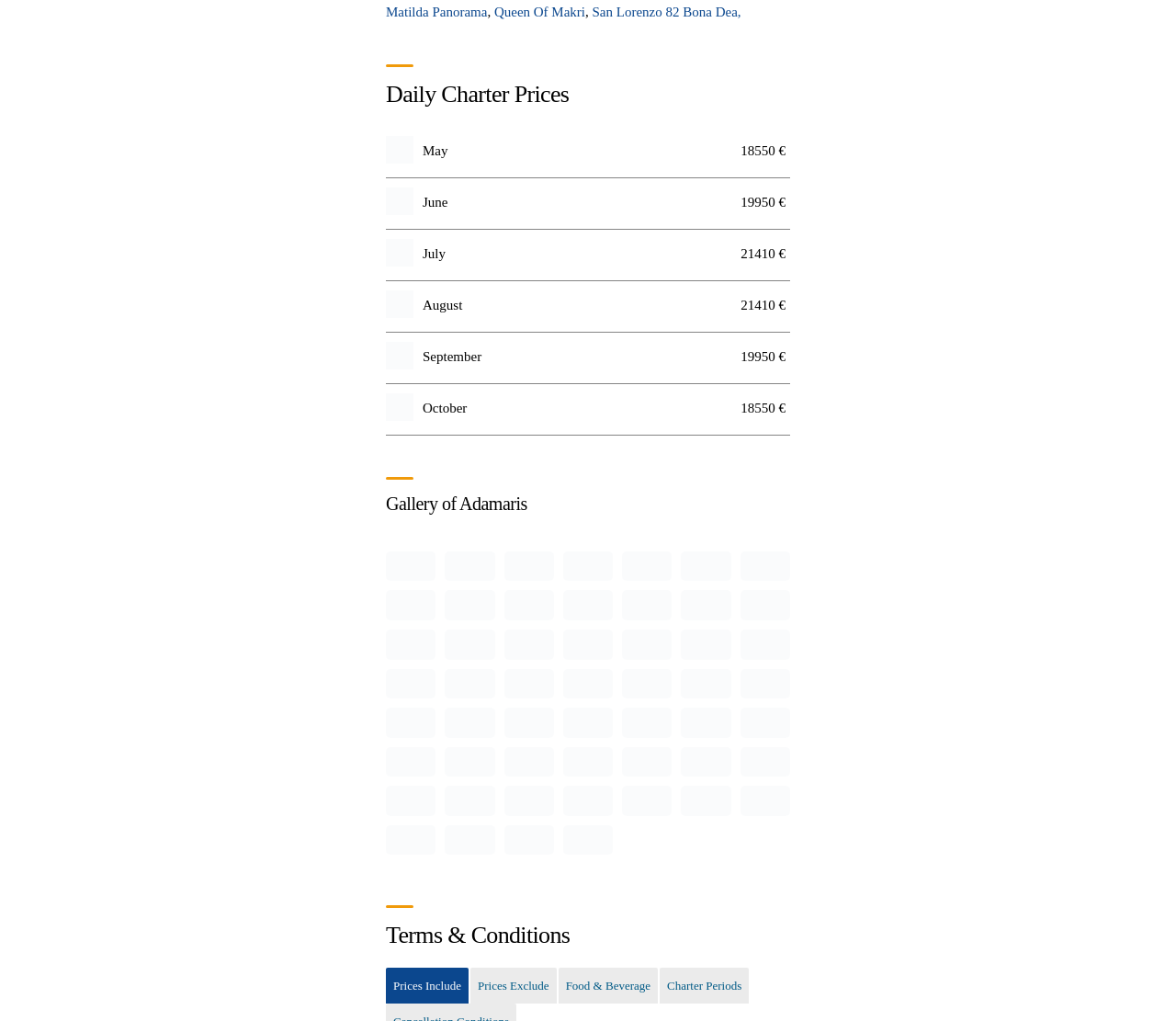Can you find the bounding box coordinates of the area I should click to execute the following instruction: "View daily charter prices"?

[0.328, 0.063, 0.672, 0.106]